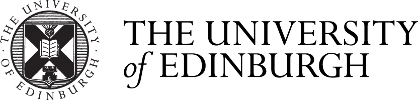Explain in detail what you see in the image.

The image features the logo of The University of Edinburgh, prominently displaying the institution's name in a distinctive typographic style. The logo is accompanied by a graphical emblem, which includes elements representing knowledge and scholarship, such as an open book and a Scottish thistle. This visual identity underscores the university's commitment to education and research excellence. The simple yet elegant design reflects the institution's rich history and prestigious reputation as a leading educational establishment in Scotland and internationally.